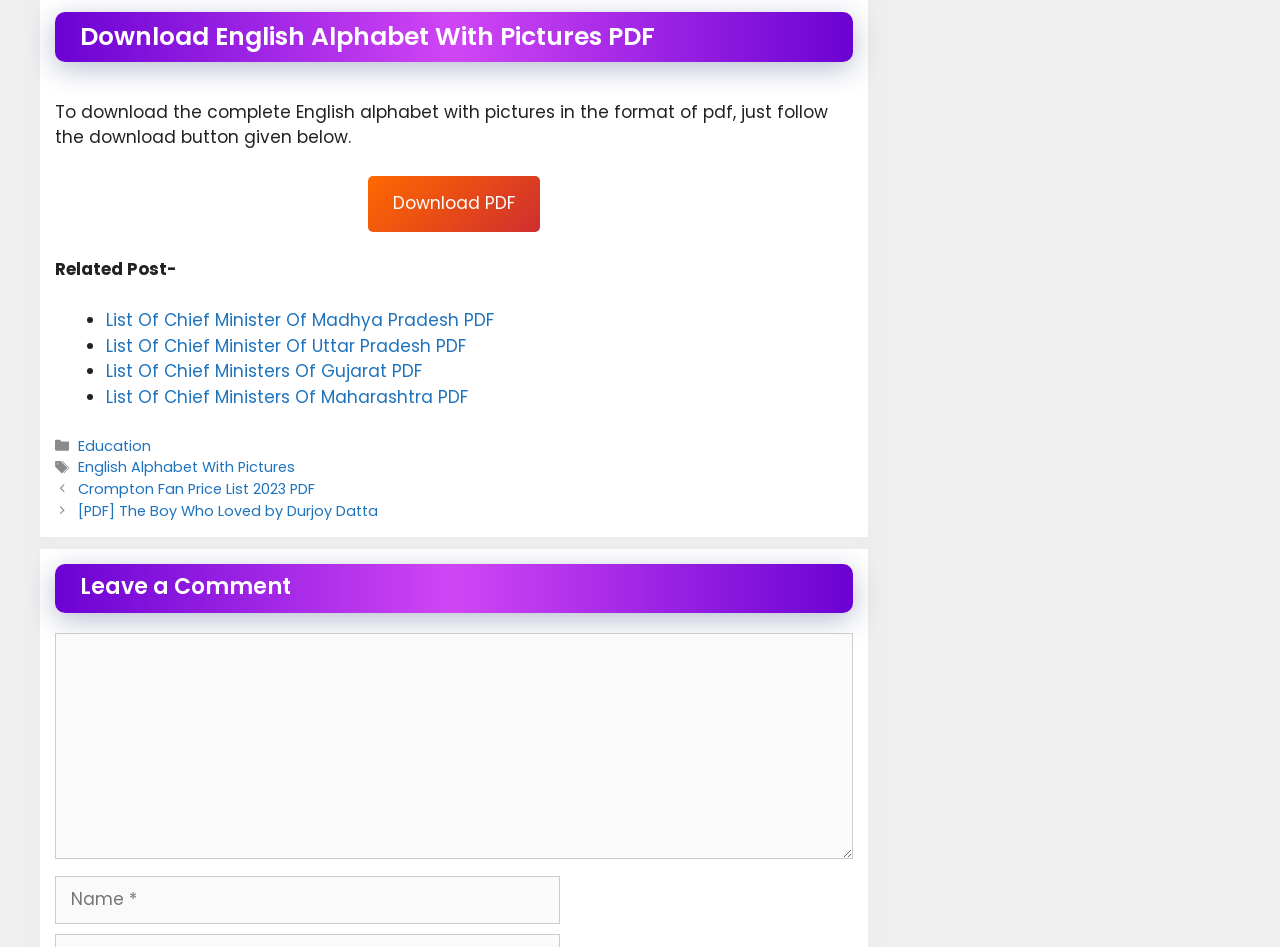Can you identify the bounding box coordinates of the clickable region needed to carry out this instruction: 'Leave a comment'? The coordinates should be four float numbers within the range of 0 to 1, stated as [left, top, right, bottom].

[0.043, 0.596, 0.666, 0.647]